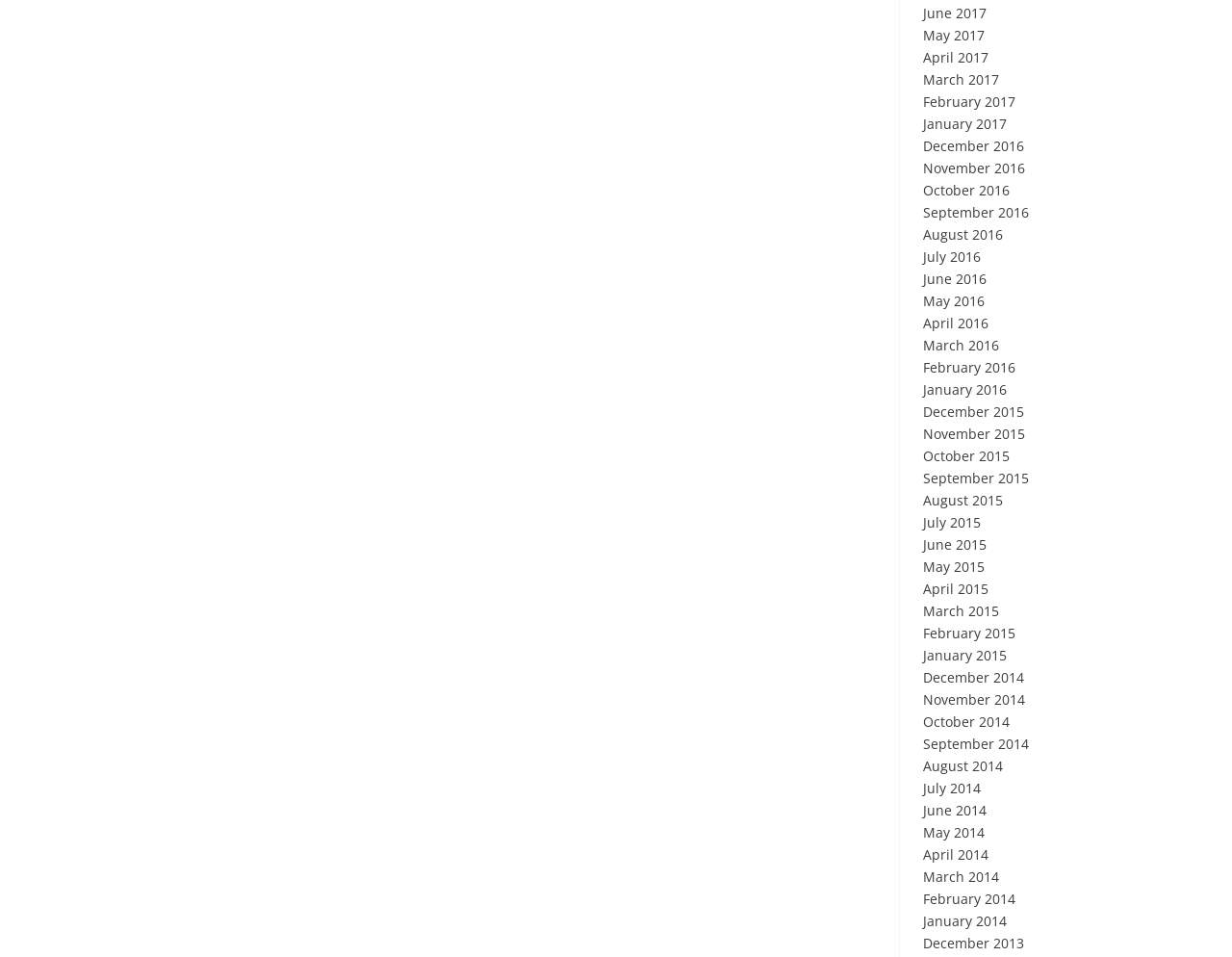What is the latest month listed in 2015?
Please ensure your answer is as detailed and informative as possible.

By examining the list of links, I found that the latest month listed in 2015 is December 2015, which is located near the top of the list.